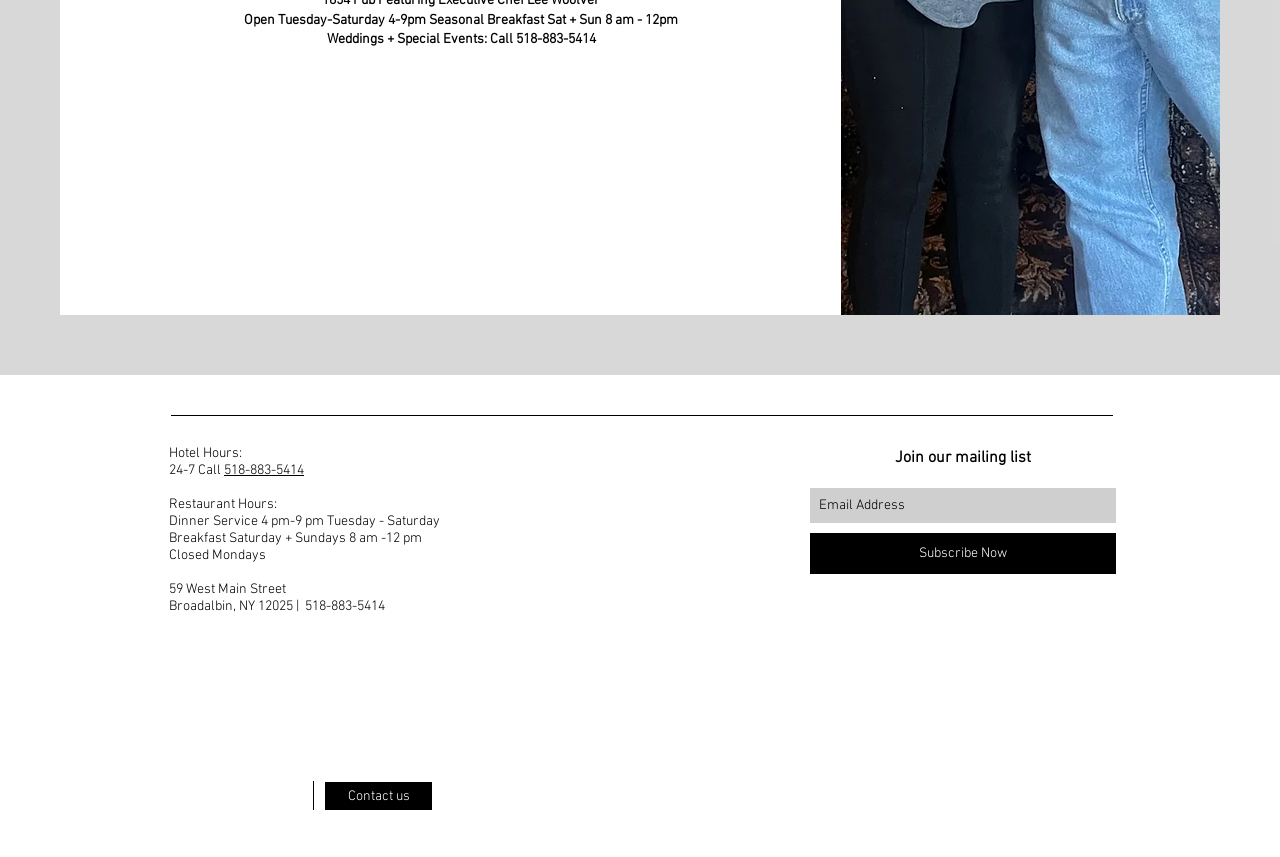Find the bounding box coordinates for the HTML element described as: "aria-label="Trip Advisor App Icon"". The coordinates should consist of four float values between 0 and 1, i.e., [left, top, right, bottom].

[0.176, 0.915, 0.194, 0.942]